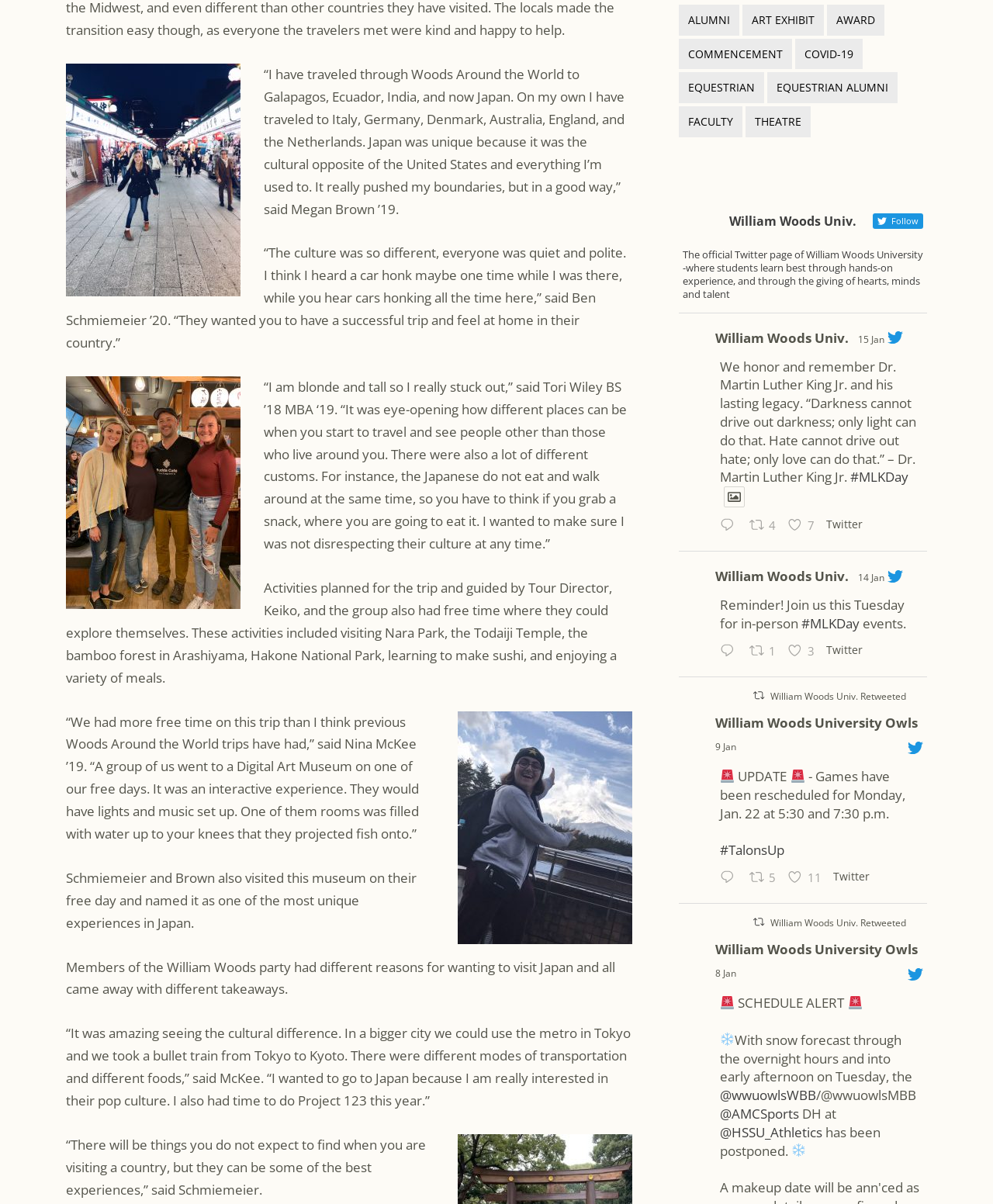Can you find the bounding box coordinates of the area I should click to execute the following instruction: "View the update about the rescheduled games"?

[0.725, 0.637, 0.912, 0.683]